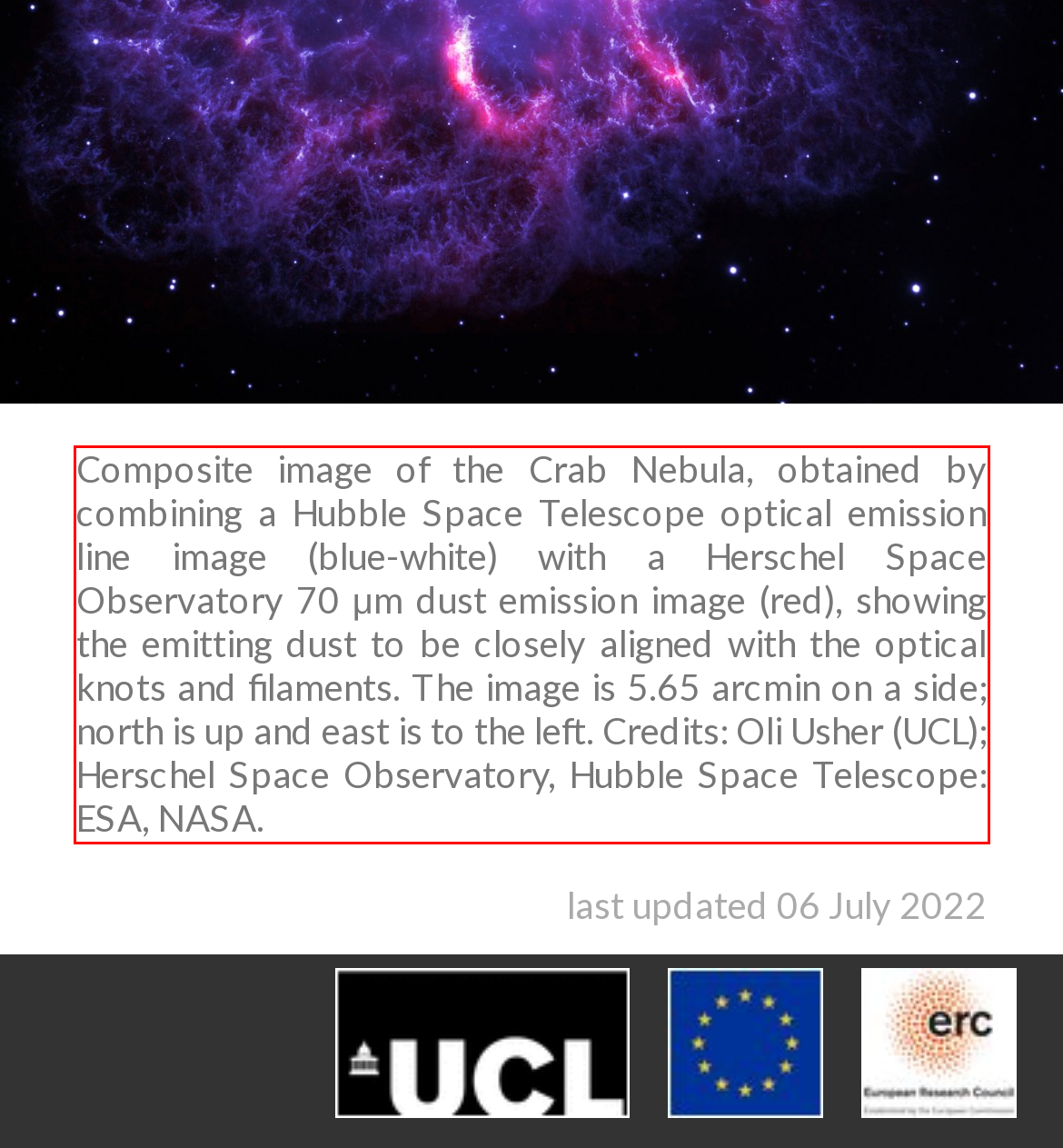Identify and transcribe the text content enclosed by the red bounding box in the given screenshot.

Composite image of the Crab Nebula, obtained by combining a Hubble Space Telescope optical emission line image (blue-white) with a Herschel Space Observatory 70 μm dust emission image (red), showing the emitting dust to be closely aligned with the optical knots and filaments. The image is 5.65 arcmin on a side; north is up and east is to the left. Credits: Oli Usher (UCL); Herschel Space Observatory, Hubble Space Telescope: ESA, NASA.